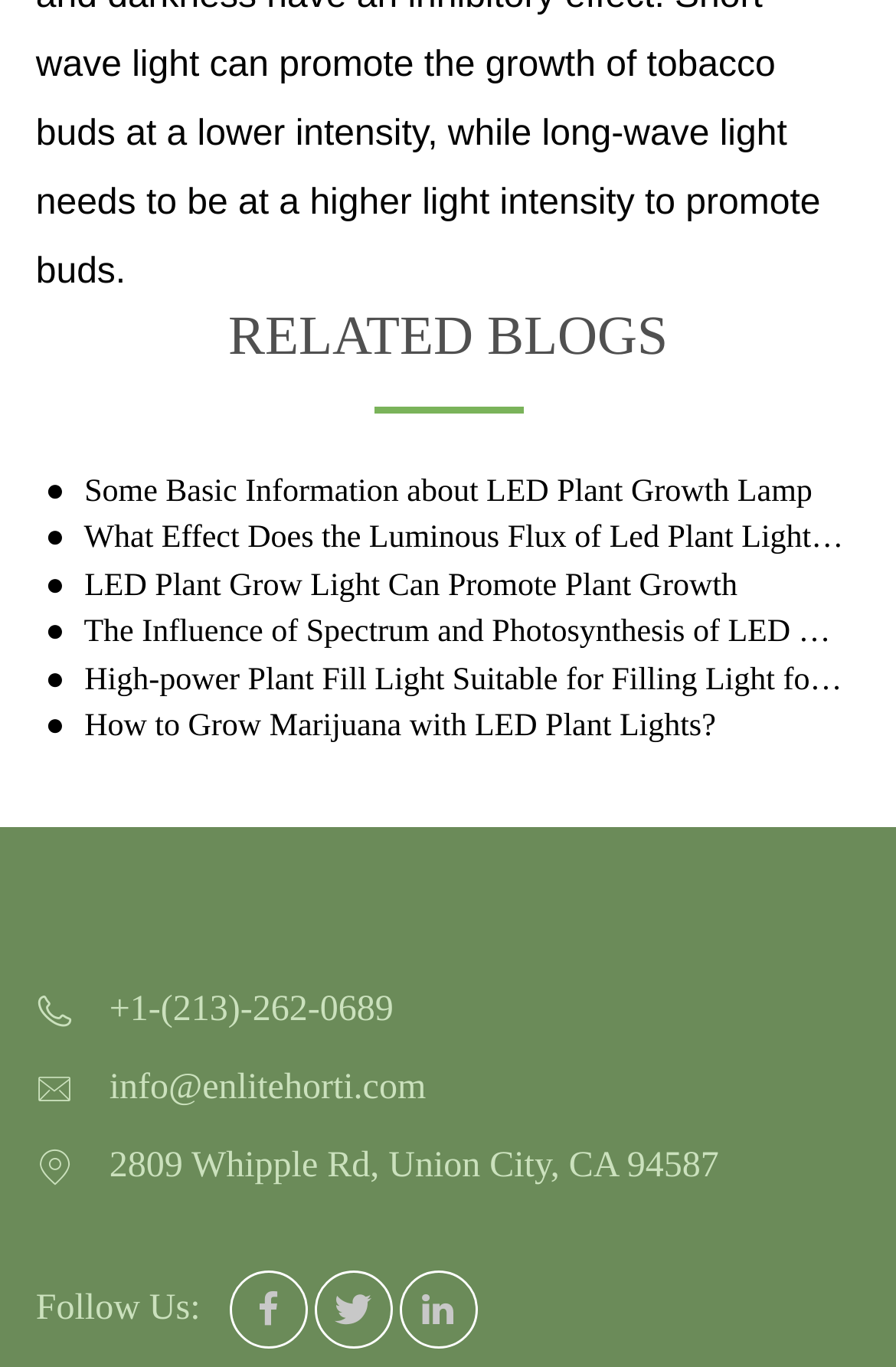Mark the bounding box of the element that matches the following description: "".

[0.448, 0.932, 0.53, 0.985]